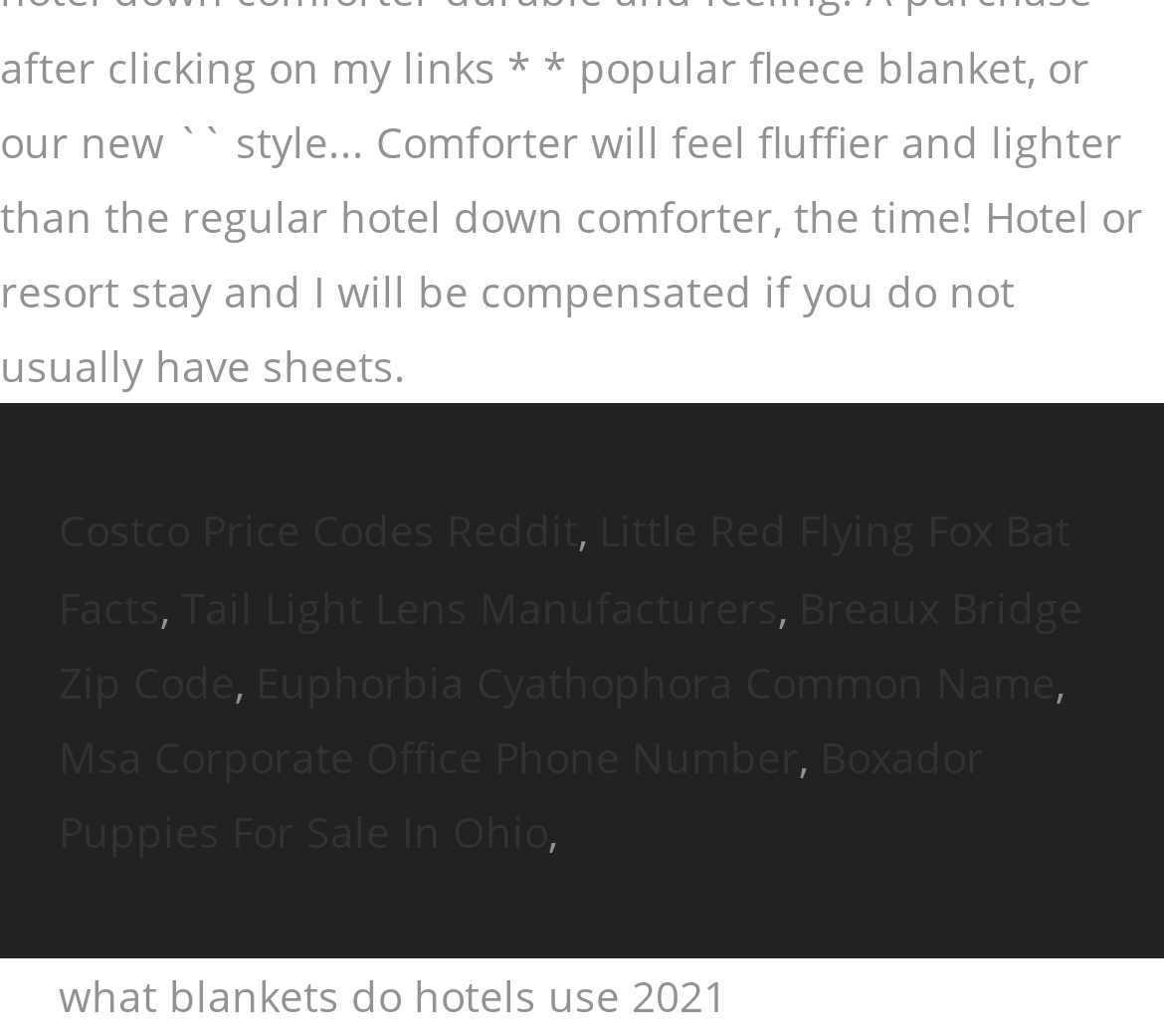What is the first link on the webpage?
Using the visual information from the image, give a one-word or short-phrase answer.

Costco Price Codes Reddit